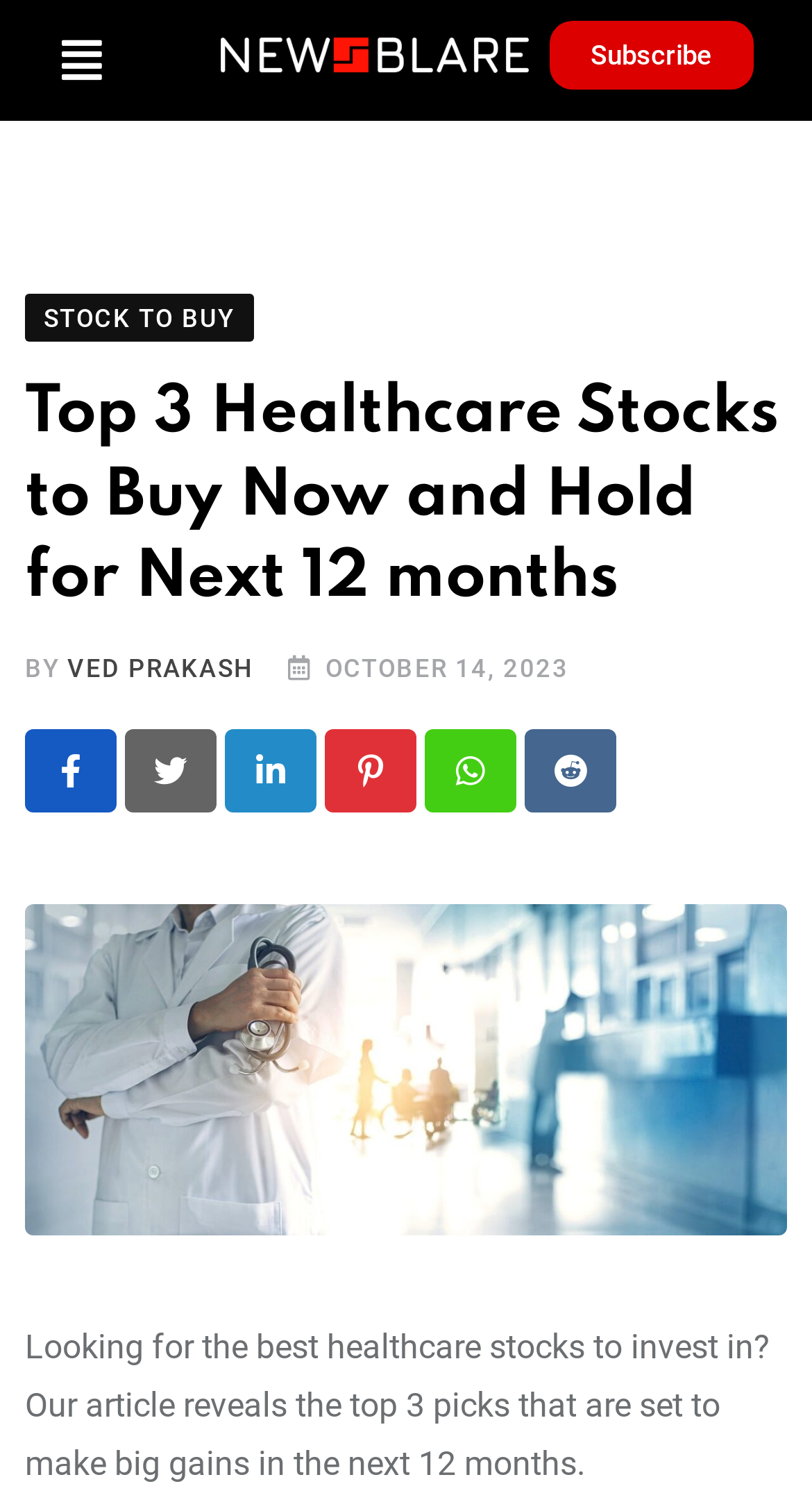What is the main title displayed on this webpage?

Top 3 Healthcare Stocks to Buy Now and Hold for Next 12 months